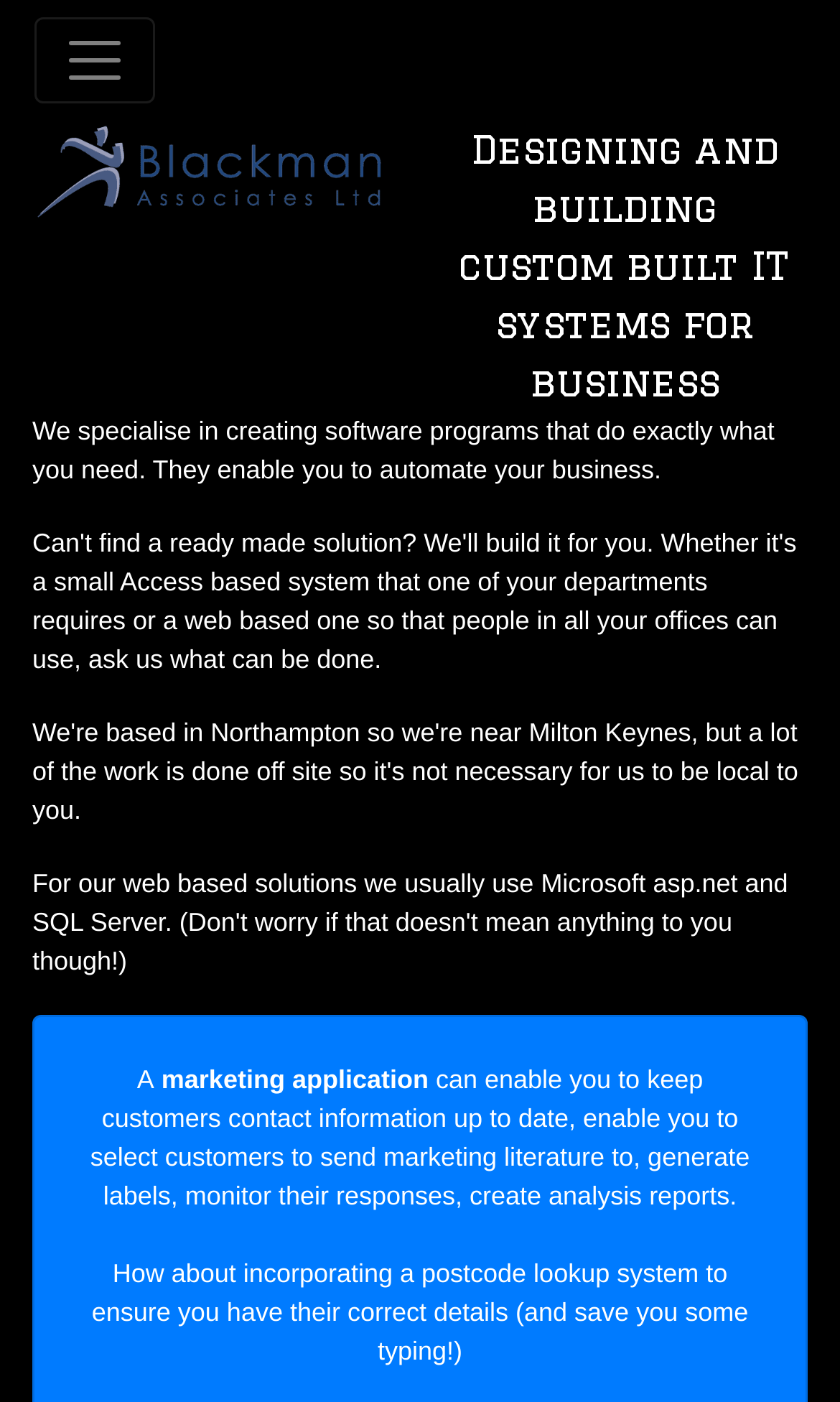Provide a thorough description of the webpage you see.

The webpage is the homepage of Blackman Associates, a company that designs and builds custom IT systems for businesses. At the top left corner, there is a button labeled "Toggle navigation" that controls the navigation bar. Next to it, on the top left, is the Blackman Associates logo. 

Below the logo, there is a brief description of the company's services, stating that they design and build custom IT systems for businesses. Underneath this description, there is a longer paragraph explaining that they specialize in creating software programs that automate business processes.

Further down the page, there are two sections of text that appear to be related to a marketing application. The first section mentions the application, and the second section describes its features, including keeping customer contact information up to date, generating labels, and creating analysis reports. 

Finally, at the bottom of the page, there is a suggestion to incorporate a postcode lookup system to ensure accurate customer details and reduce typing.